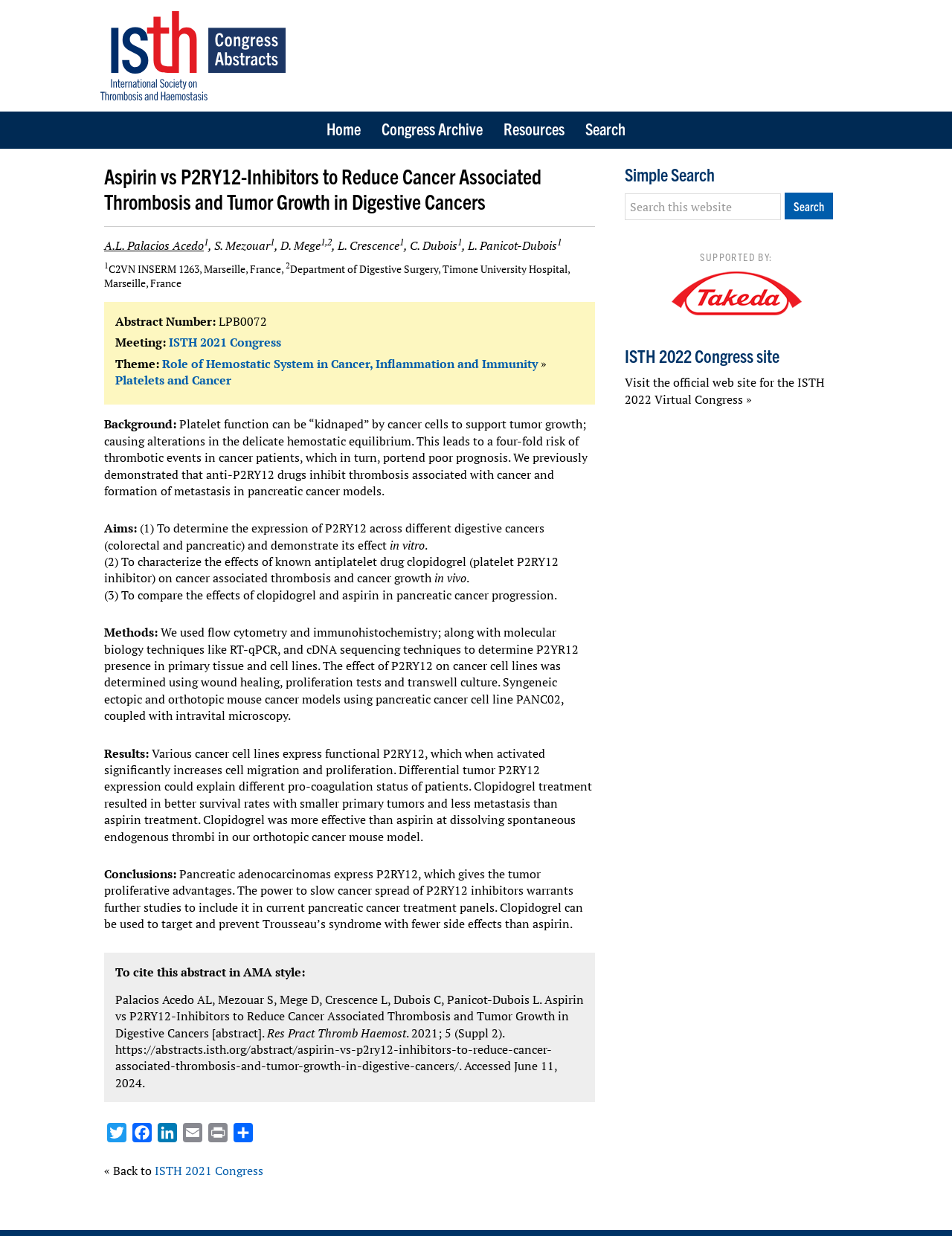Specify the bounding box coordinates of the element's region that should be clicked to achieve the following instruction: "Go back to ISTH 2021 Congress". The bounding box coordinates consist of four float numbers between 0 and 1, in the format [left, top, right, bottom].

[0.162, 0.941, 0.277, 0.954]